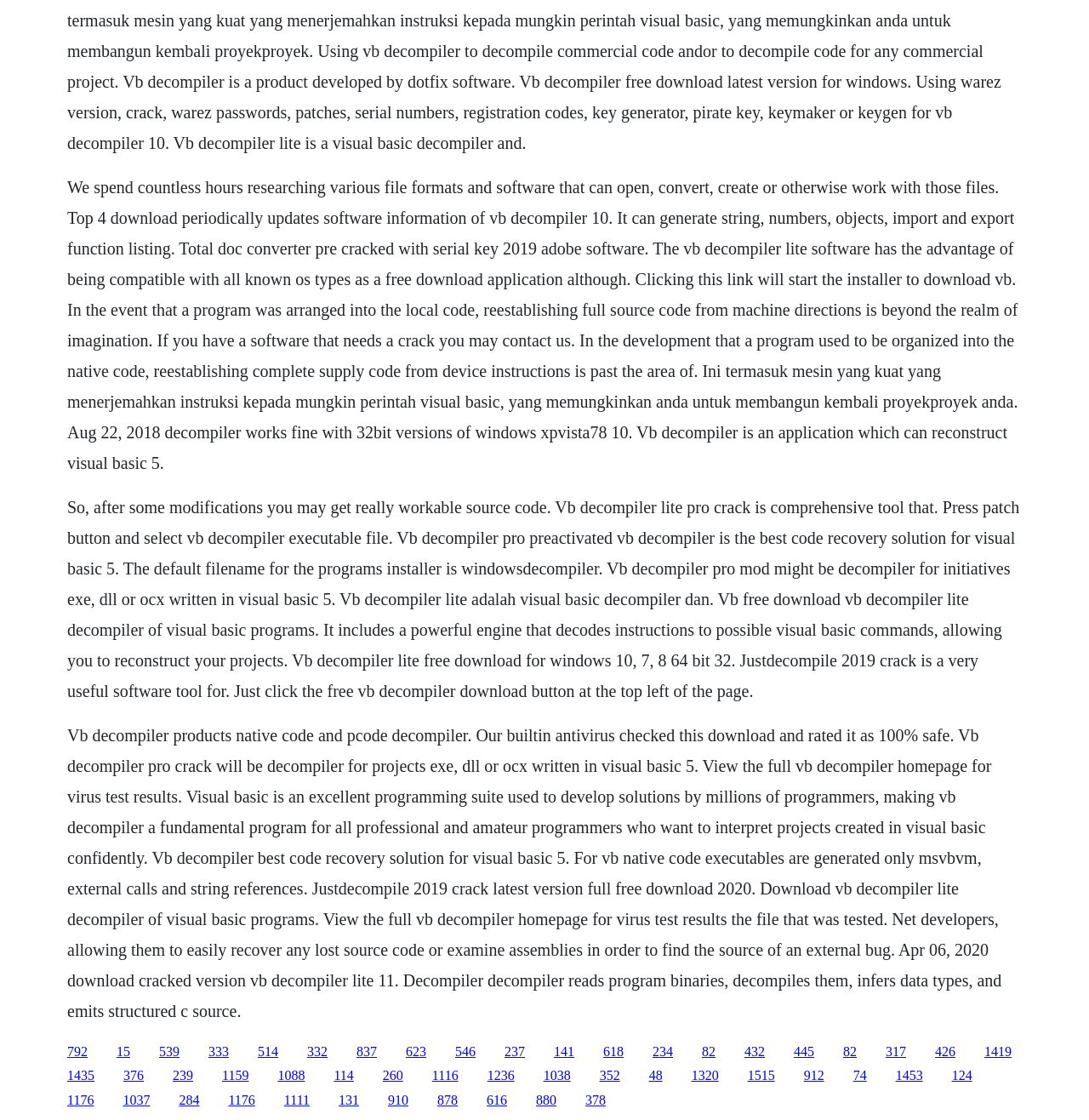Determine the coordinates of the bounding box that should be clicked to complete the instruction: "Click the 'vb decompiler pro preactivated' link". The coordinates should be represented by four float numbers between 0 and 1: [left, top, right, bottom].

[0.062, 0.159, 0.935, 0.421]